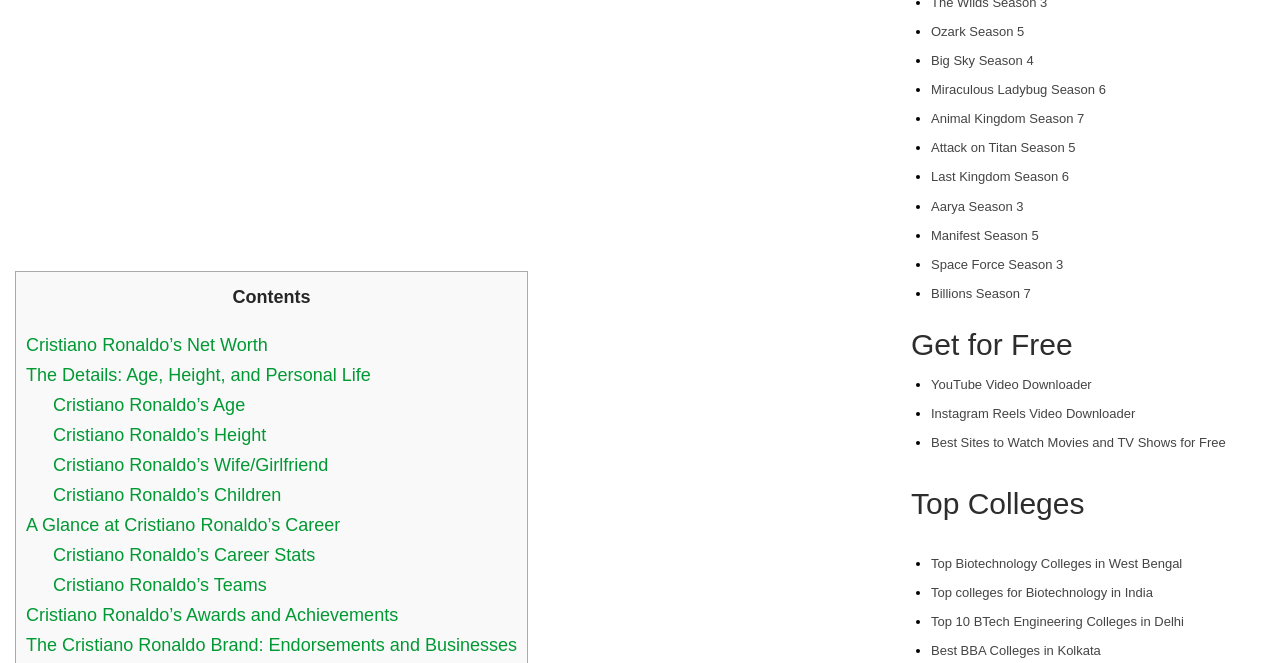Locate the bounding box of the UI element defined by this description: "Best BBA Colleges in Kolkata". The coordinates should be given as four float numbers between 0 and 1, formatted as [left, top, right, bottom].

[0.727, 0.971, 0.86, 0.993]